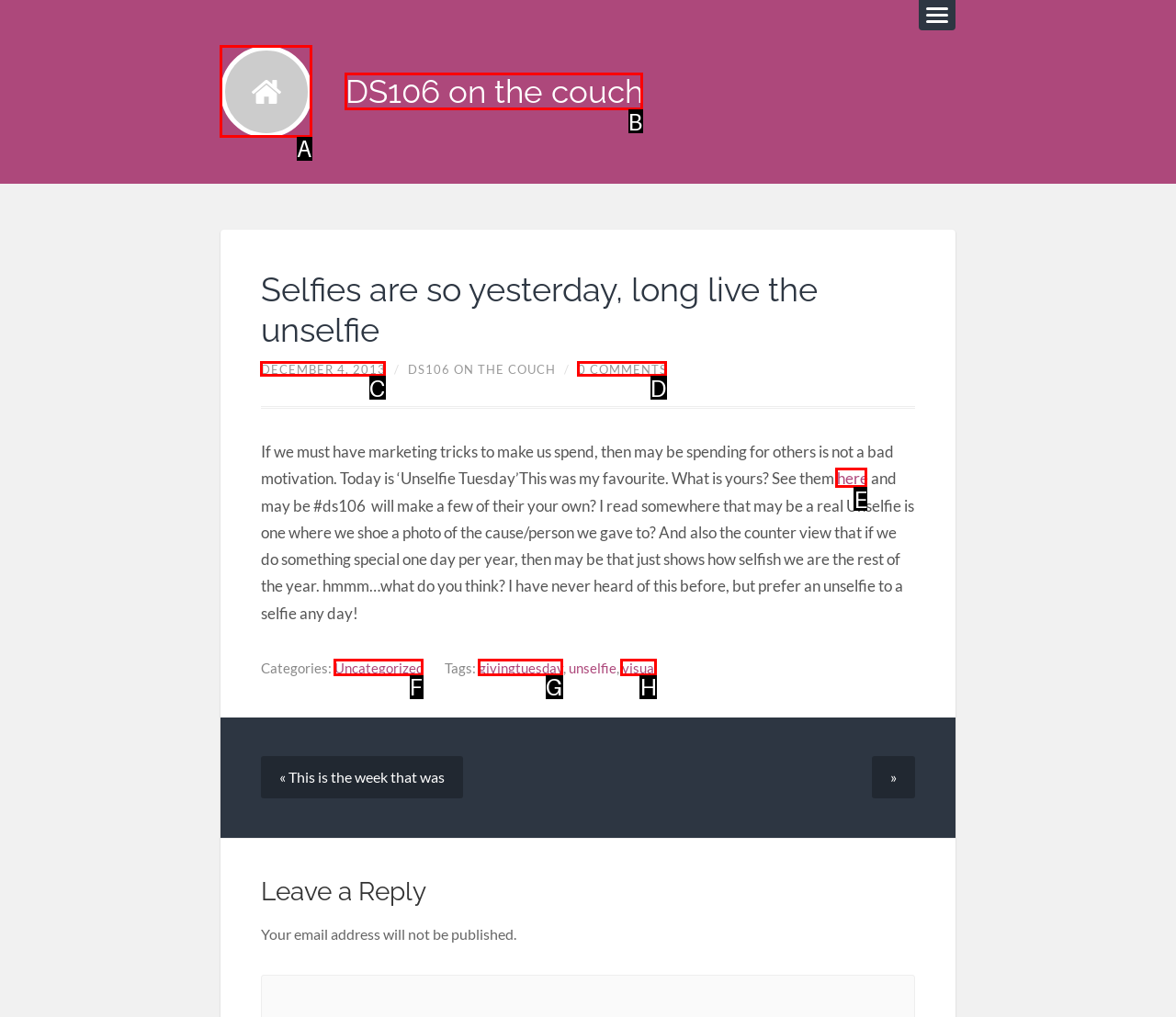Determine the appropriate lettered choice for the task: Read Part 1: If you aren’t forecasting your cashflow, your startup may already be failing. Reply with the correct letter.

None